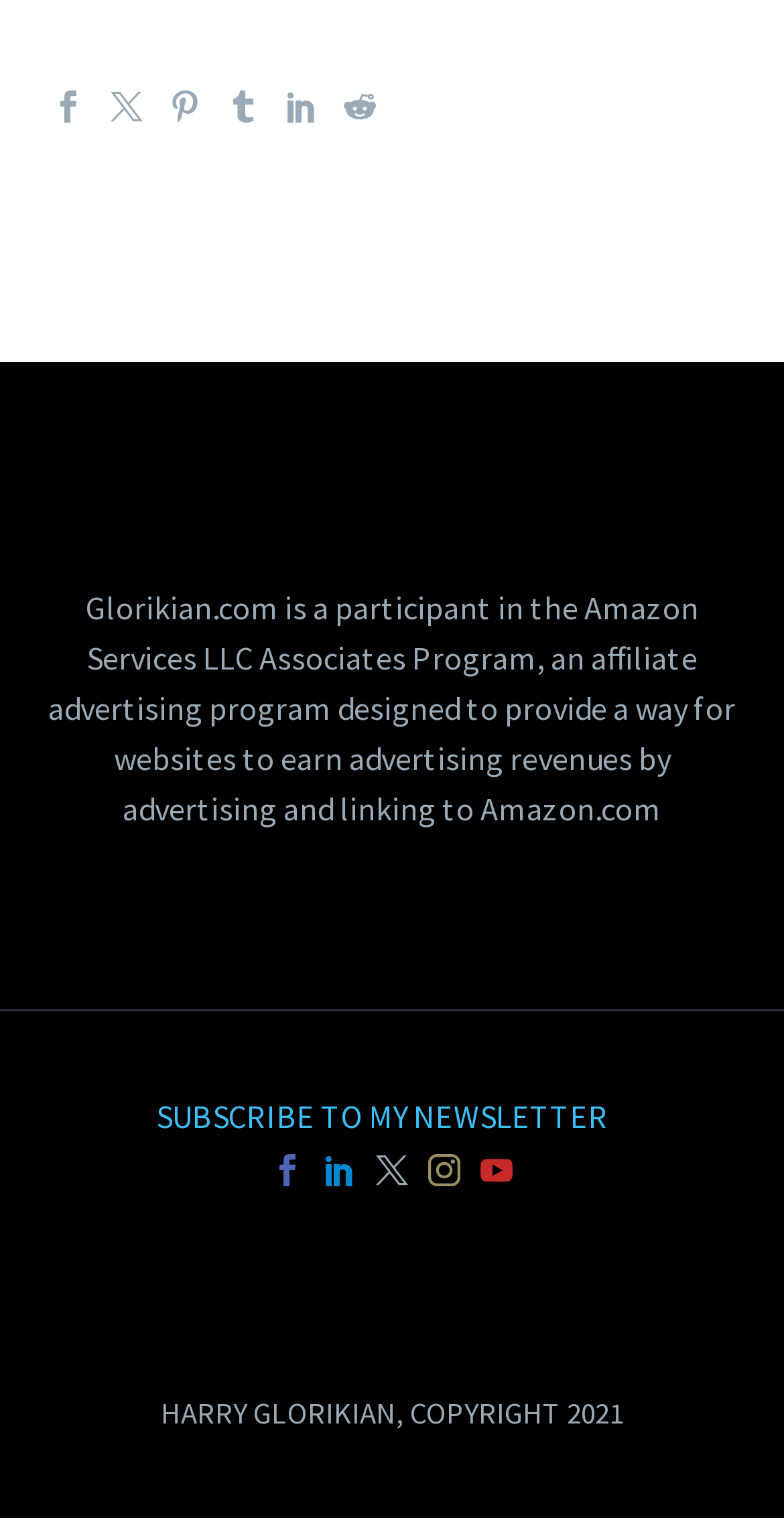What is the call-to-action at the bottom?
Please ensure your answer is as detailed and informative as possible.

The call-to-action at the bottom of the webpage is to 'SUBSCRIBE TO MY NEWSLETTER', which is a link element with ID 53.